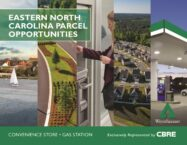Provide a comprehensive description of the image.

The image highlights "Eastern North Carolina Parcel Opportunities," showcasing a range of potential real estate developments. Prominently featured is a scene illustrating a person gesturing towards a detailed layout map, indicating various parcel options, and possibly depicting future projects. This is complemented by visuals of different types of properties and amenities in the area, including a convenience store and gas station. The branding, recognizable with the Weyerhaeuser logo, signifies their role in these opportunities, with the mention of CBRE as the exclusive representative. Overall, the image serves as an engaging invitation to explore development possibilities in Eastern North Carolina, emphasizing growth and investment potential in the region.